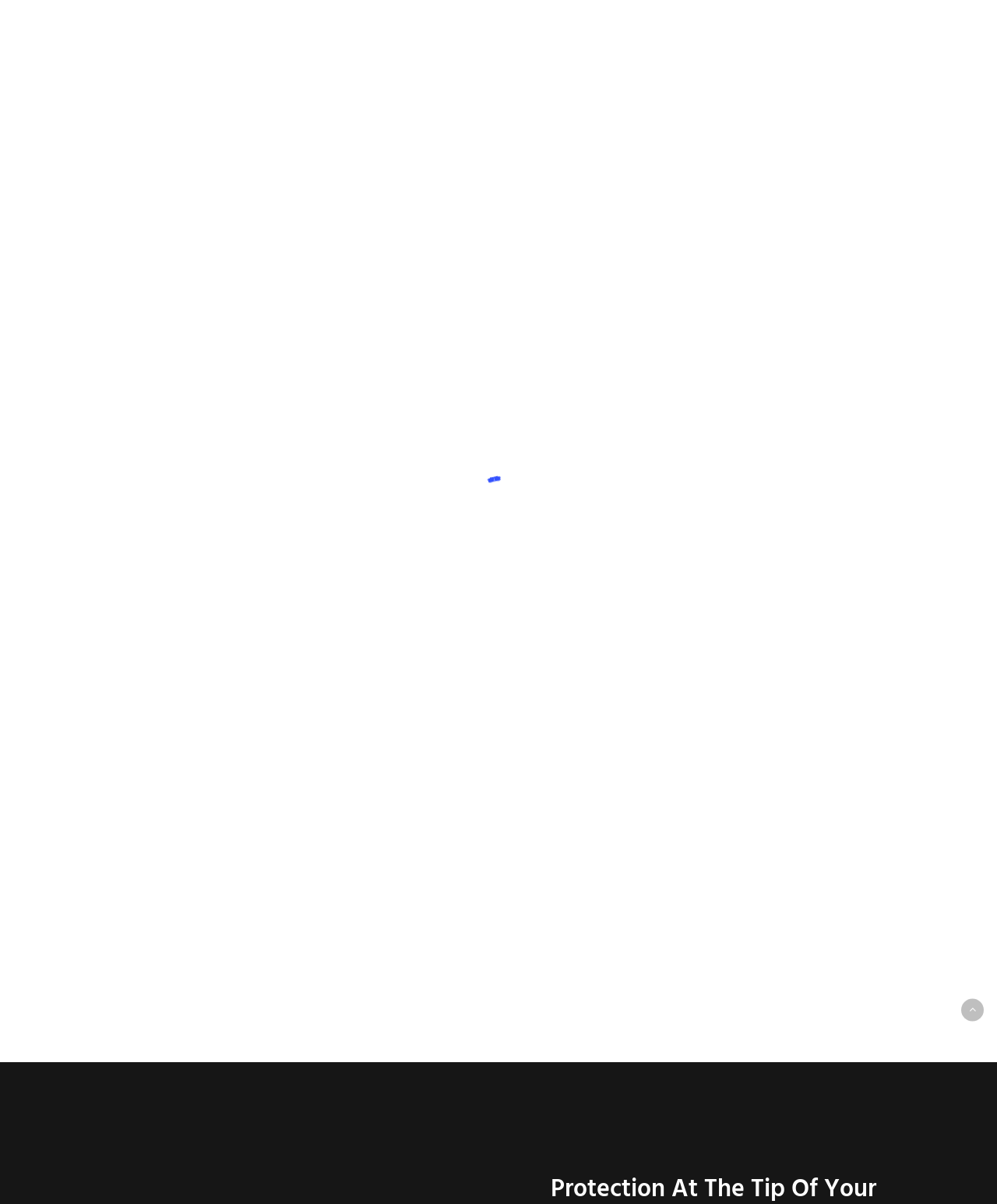Identify the bounding box for the UI element described as: "Industries". Ensure the coordinates are four float numbers between 0 and 1, formatted as [left, top, right, bottom].

[0.566, 0.025, 0.622, 0.04]